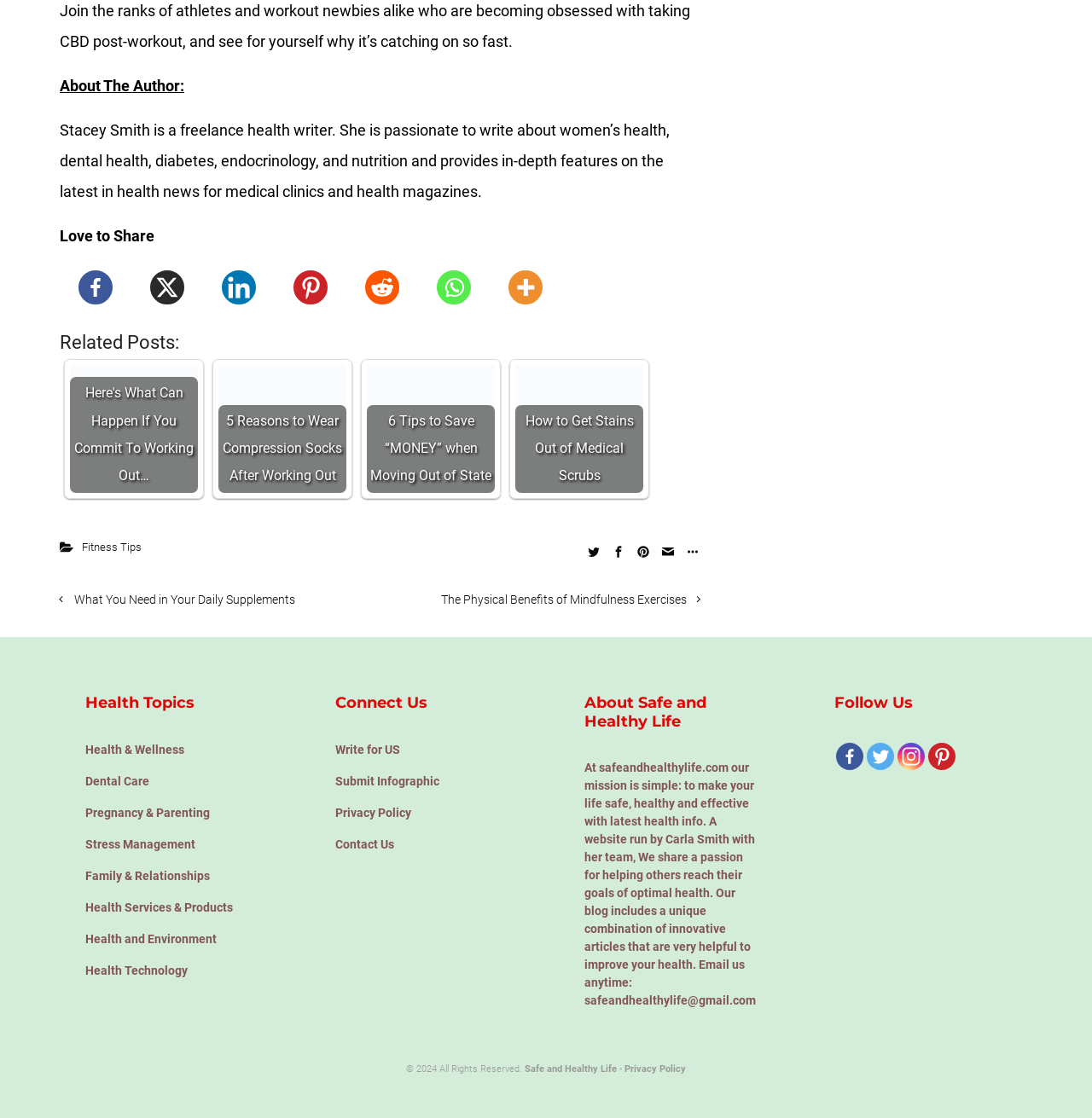Pinpoint the bounding box coordinates of the area that should be clicked to complete the following instruction: "Click on the 'Facebook' link to share the article". The coordinates must be given as four float numbers between 0 and 1, i.e., [left, top, right, bottom].

[0.056, 0.227, 0.119, 0.288]